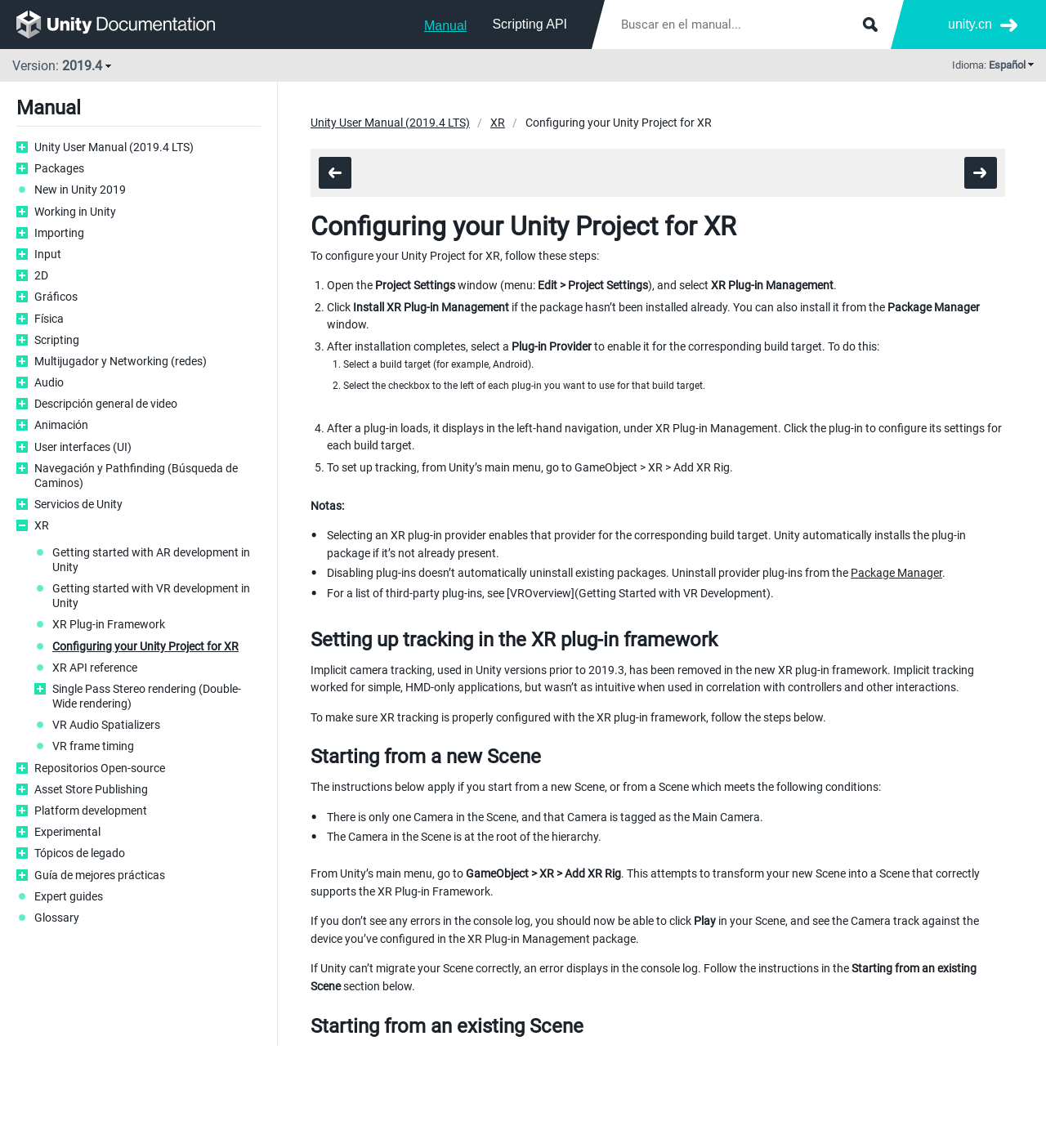What is the version of Unity mentioned on this webpage?
Give a detailed response to the question by analyzing the screenshot.

The version of Unity is mentioned on the webpage as '2019.4' which can be found in the 'Version:' section at the top of the page.